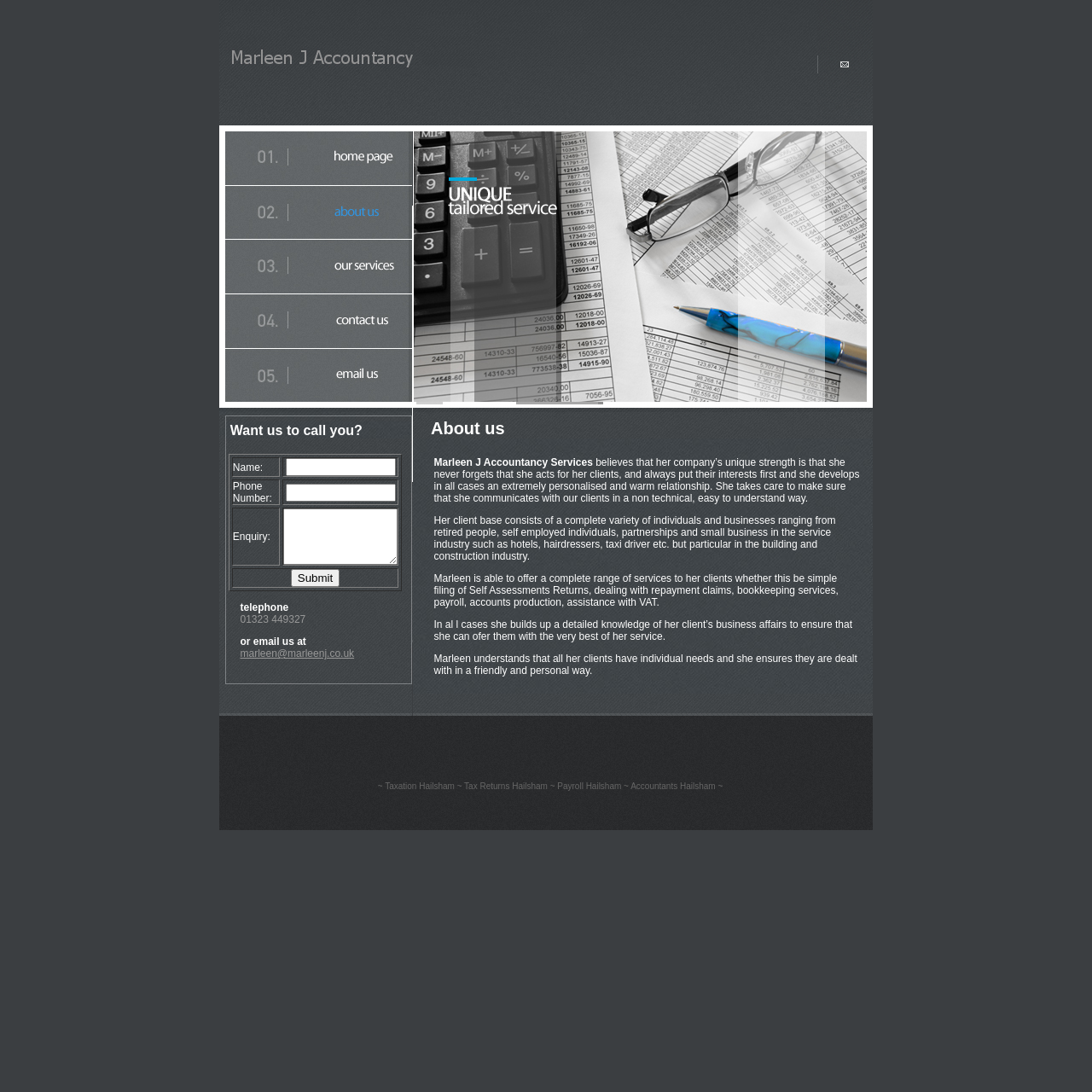With reference to the screenshot, provide a detailed response to the question below:
What services does this business offer?

The meta description mentions that the business provides a professional service on a one-to-one basis, which can include book keeping, business tax, and management accounts, indicating that these are some of the services offered by the business.